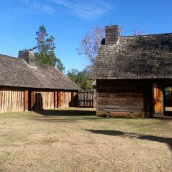What is the age range of the children participating in the summer camp?
Please provide a comprehensive answer based on the information in the image.

The age range of the children participating in the summer camp can be determined by reading the caption, which states that the camp is aimed at youth aged 5-12.